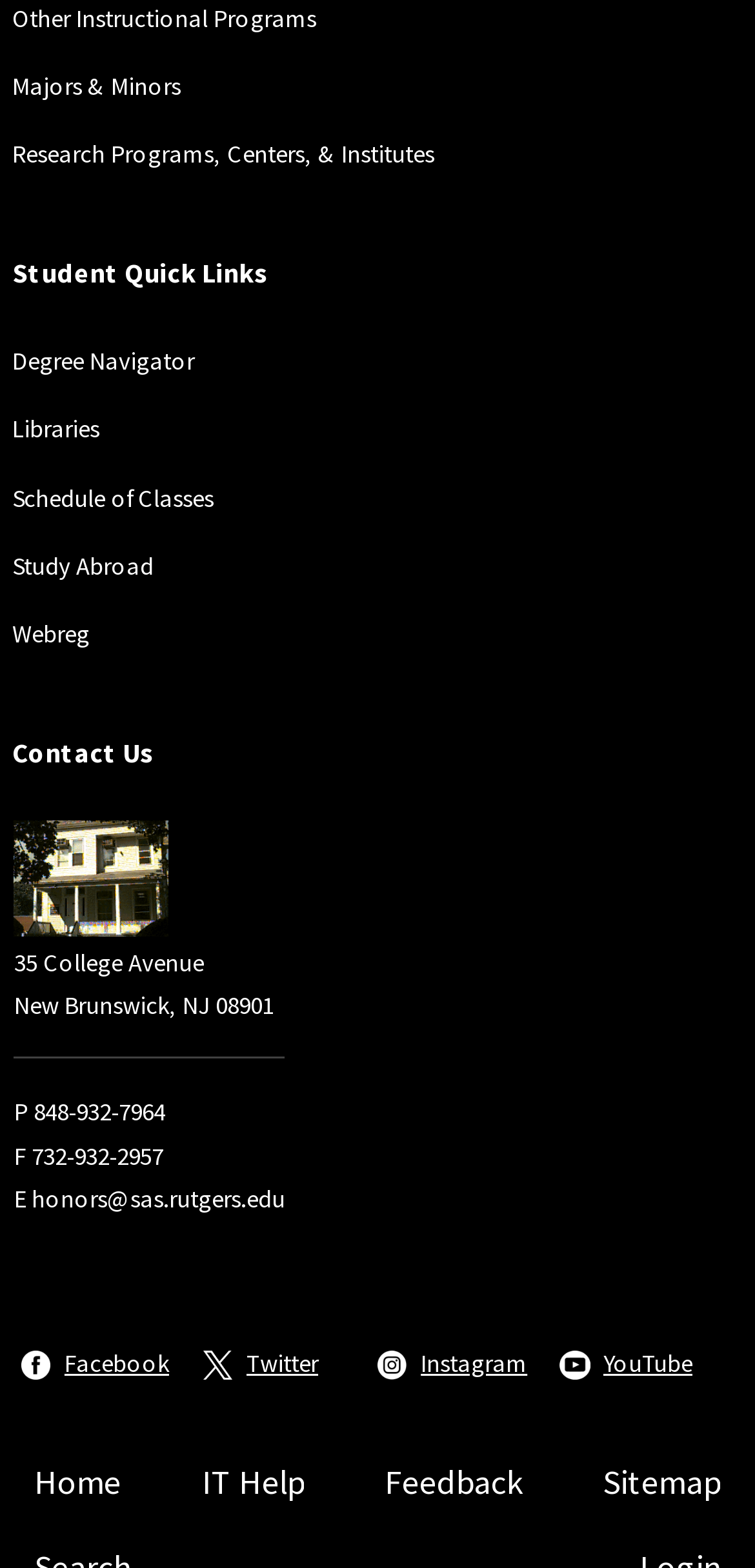Find and indicate the bounding box coordinates of the region you should select to follow the given instruction: "Click on 'Other Instructional Programs'".

[0.016, 0.001, 0.419, 0.021]